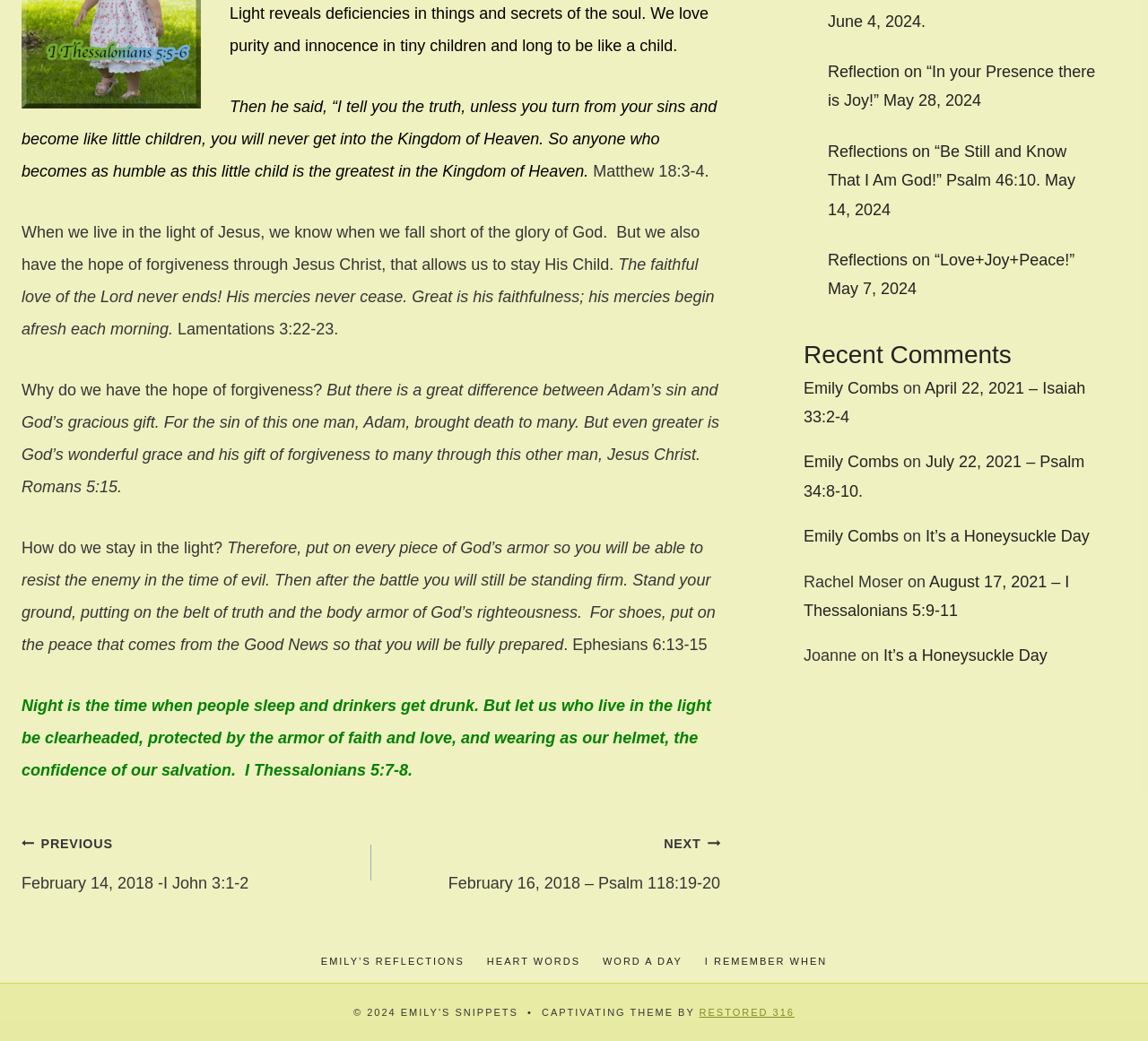Ascertain the bounding box coordinates for the UI element detailed here: "It’s a Honeysuckle Day". The coordinates should be provided as [left, top, right, bottom] with each value being a float between 0 and 1.

[0.77, 0.621, 0.912, 0.639]